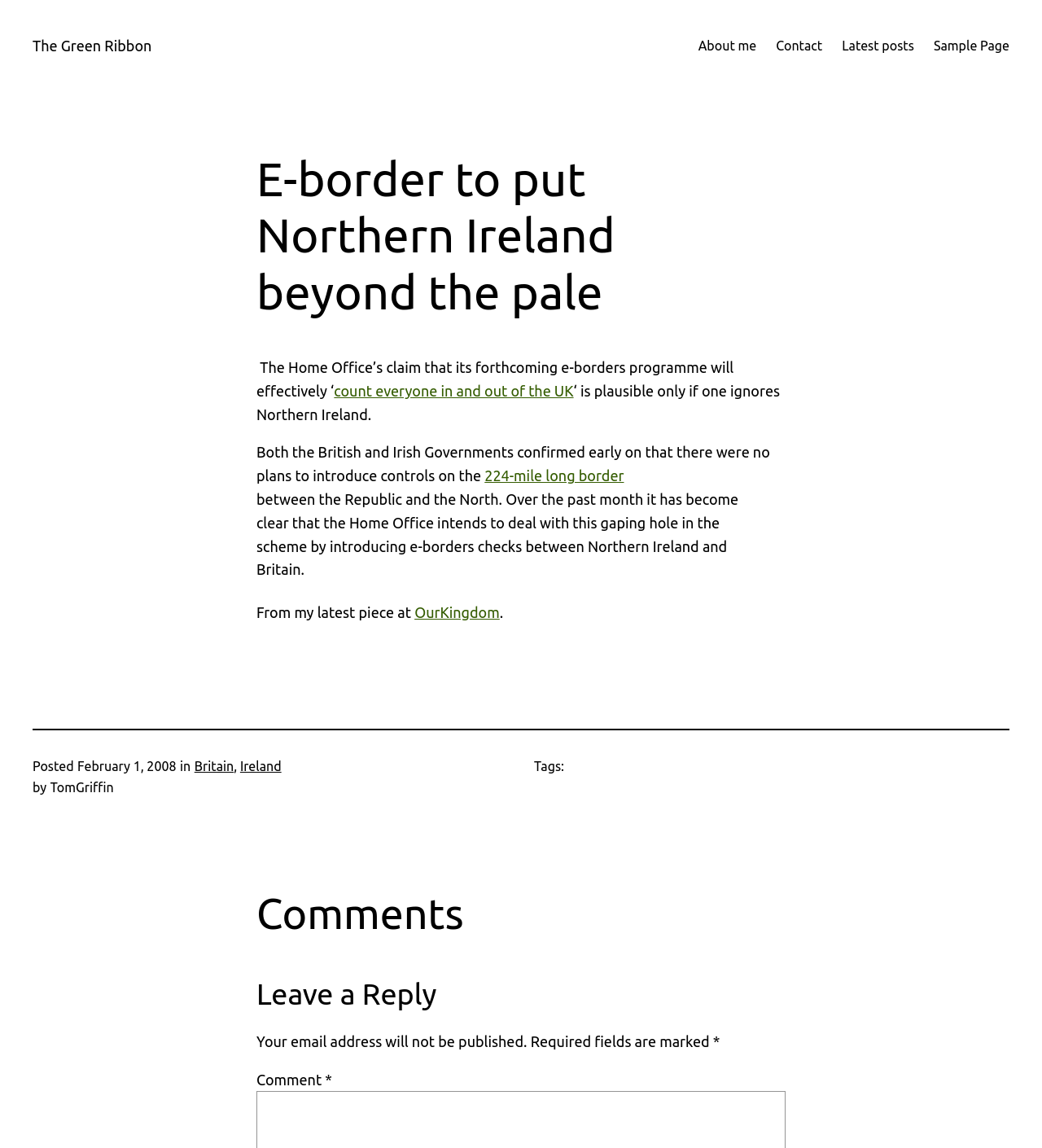Use a single word or phrase to answer the question: What is the author of the article?

TomGriffin